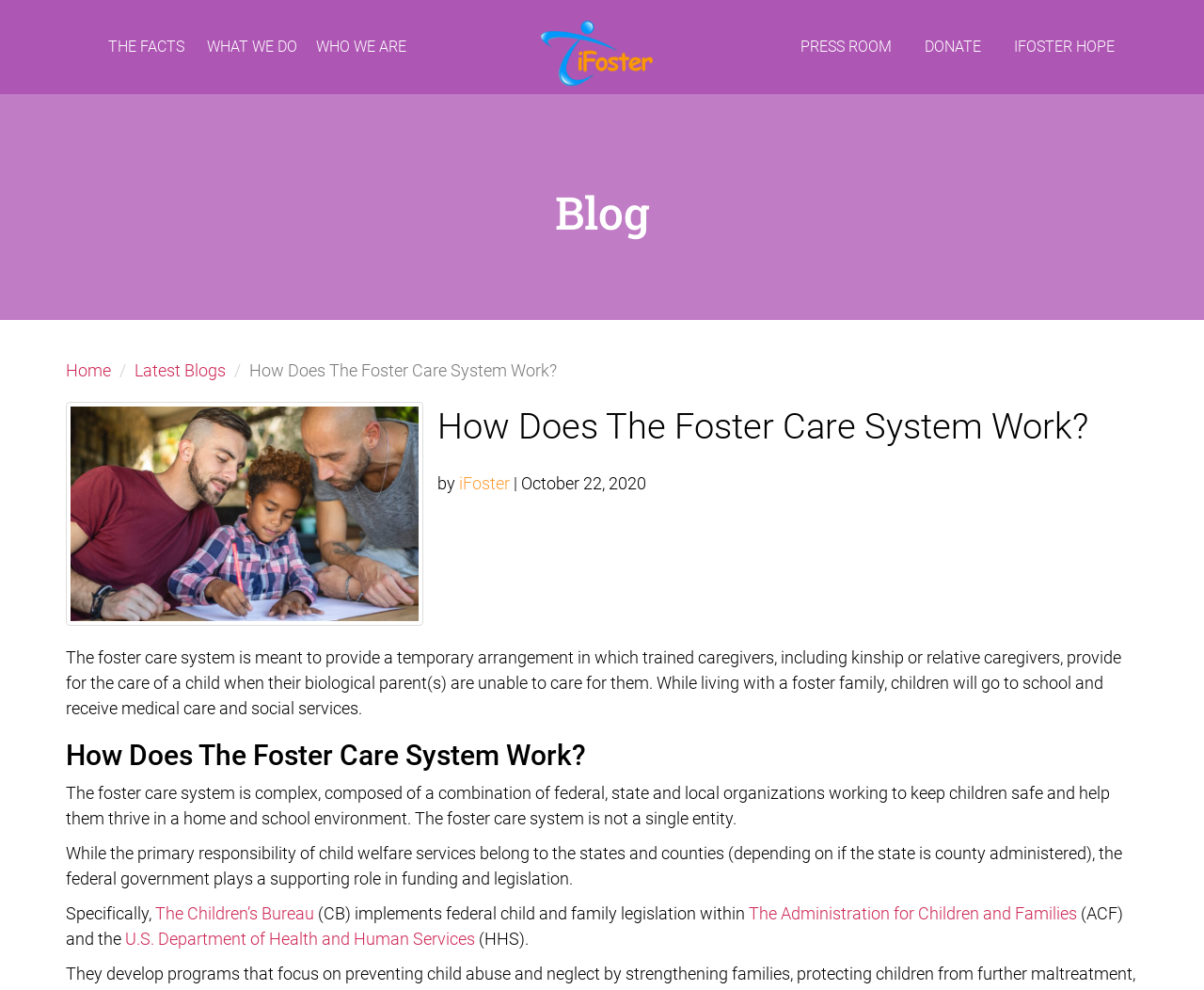Find the bounding box coordinates for the area that should be clicked to accomplish the instruction: "Click the iFoster logo".

[0.443, 0.0, 0.557, 0.105]